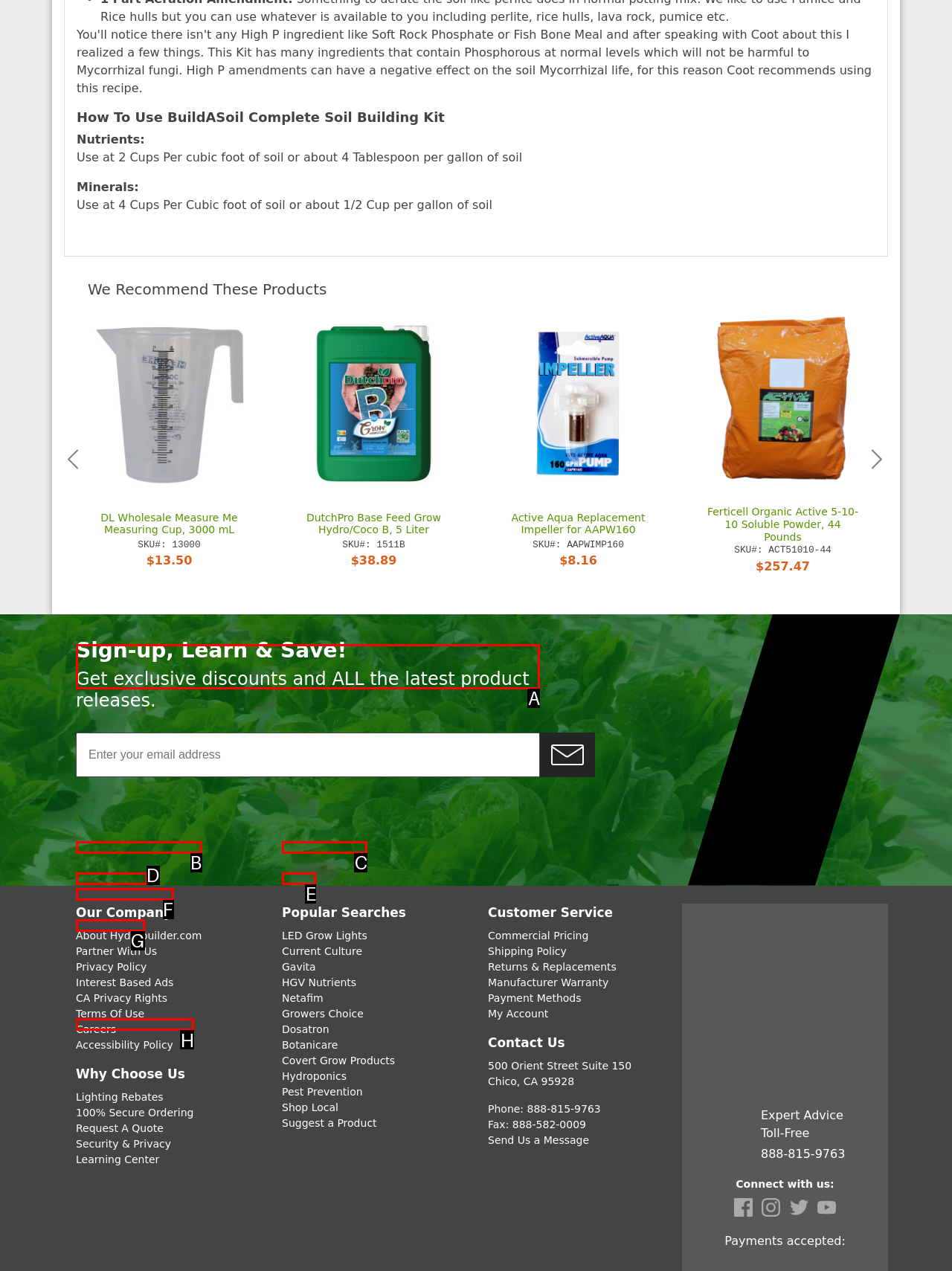Based on the description: 100% Secure Ordering
Select the letter of the corresponding UI element from the choices provided.

H